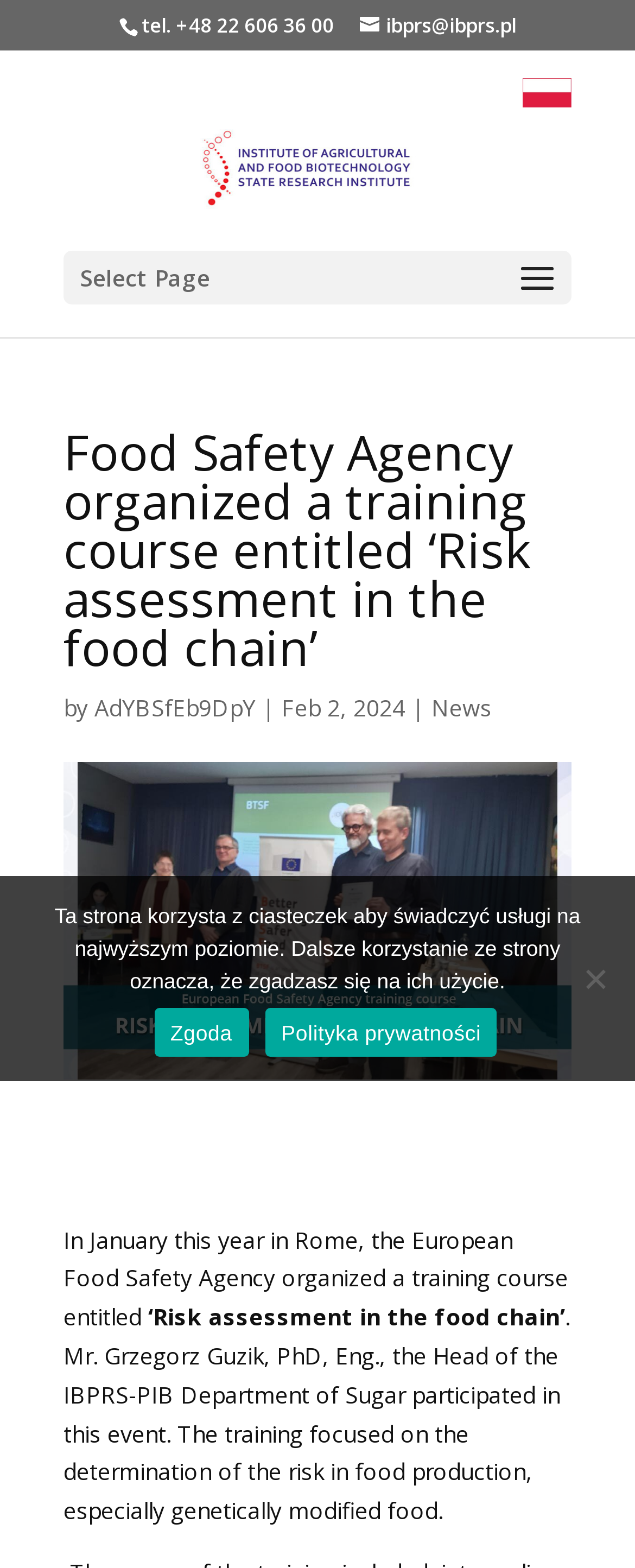Give an in-depth explanation of the webpage layout and content.

The webpage appears to be an article page from the Instytut Biotechnologii Przemysłu Rolno-Spożywczego im. prof. Wacława Dąbrowskiego - Państwowy Instytut Badawczy website. At the top, there is a header section with the institution's name and logo, accompanied by a contact phone number and email address.

Below the header, there is a navigation menu with a "Select Page" dropdown and a "Polski" language option, which is an image of the Polish flag. The main content area is divided into two sections. The top section features a heading that reads "Food Safety Agency organized a training course entitled ‘Risk assessment in the food chain’", followed by the author's name, date of publication, and a "News" category link.

The main article text is located in the lower section, which describes a training course organized by the European Food Safety Agency in Rome. The article mentions the participation of Mr. Grzegorz Guzik, PhD, Eng., the Head of the IBPRS-PIB Department of Sugar, and provides details about the training's focus on risk assessment in food production.

At the bottom of the page, there is a "Cookie Notice" dialog box with a message about the website's use of cookies. The dialog box provides options to agree to the use of cookies, view the privacy policy, or decline the use of cookies.